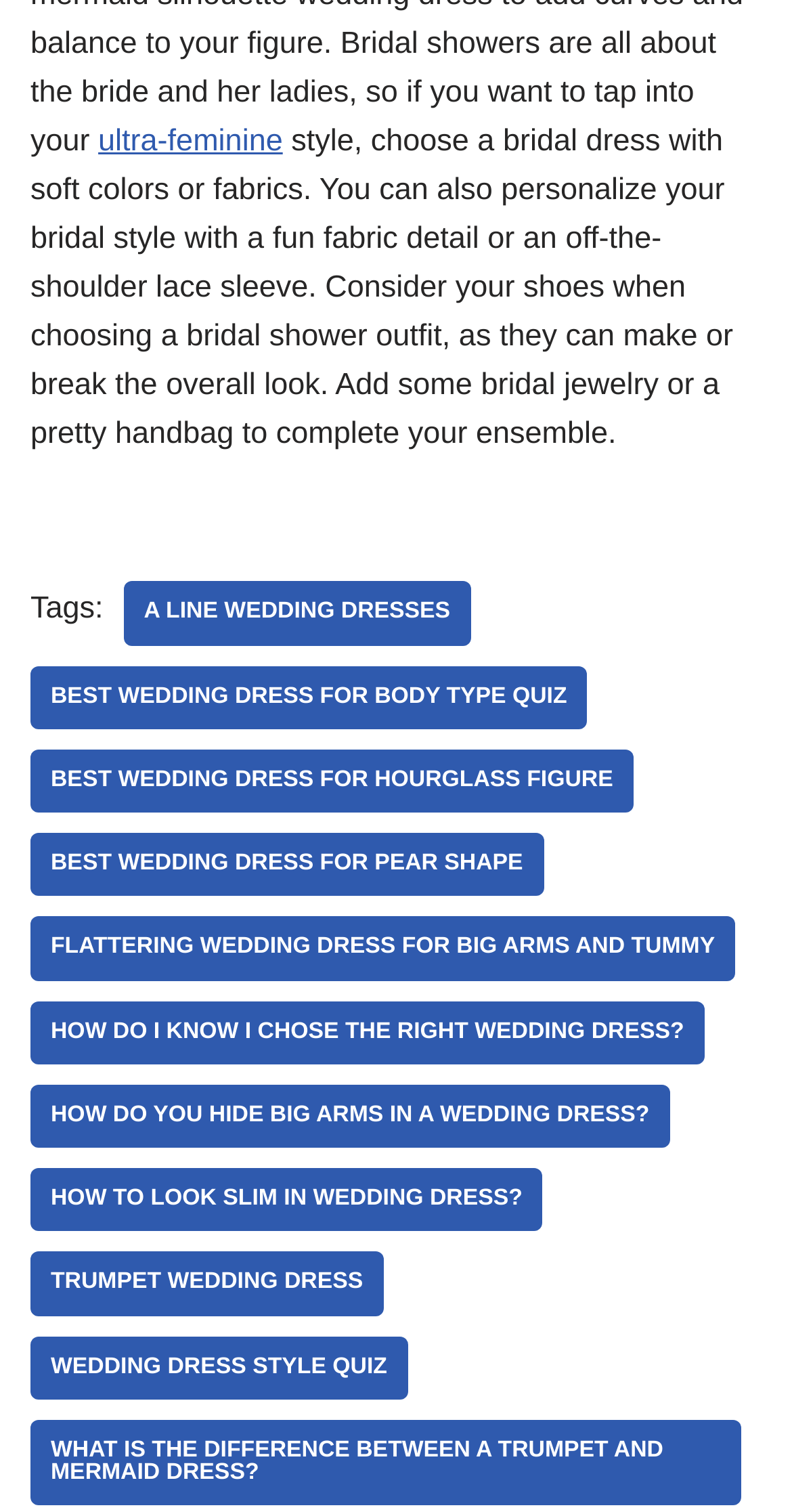Identify the bounding box coordinates for the region to click in order to carry out this instruction: "read about A LINE WEDDING DRESSES". Provide the coordinates using four float numbers between 0 and 1, formatted as [left, top, right, bottom].

[0.156, 0.385, 0.594, 0.427]